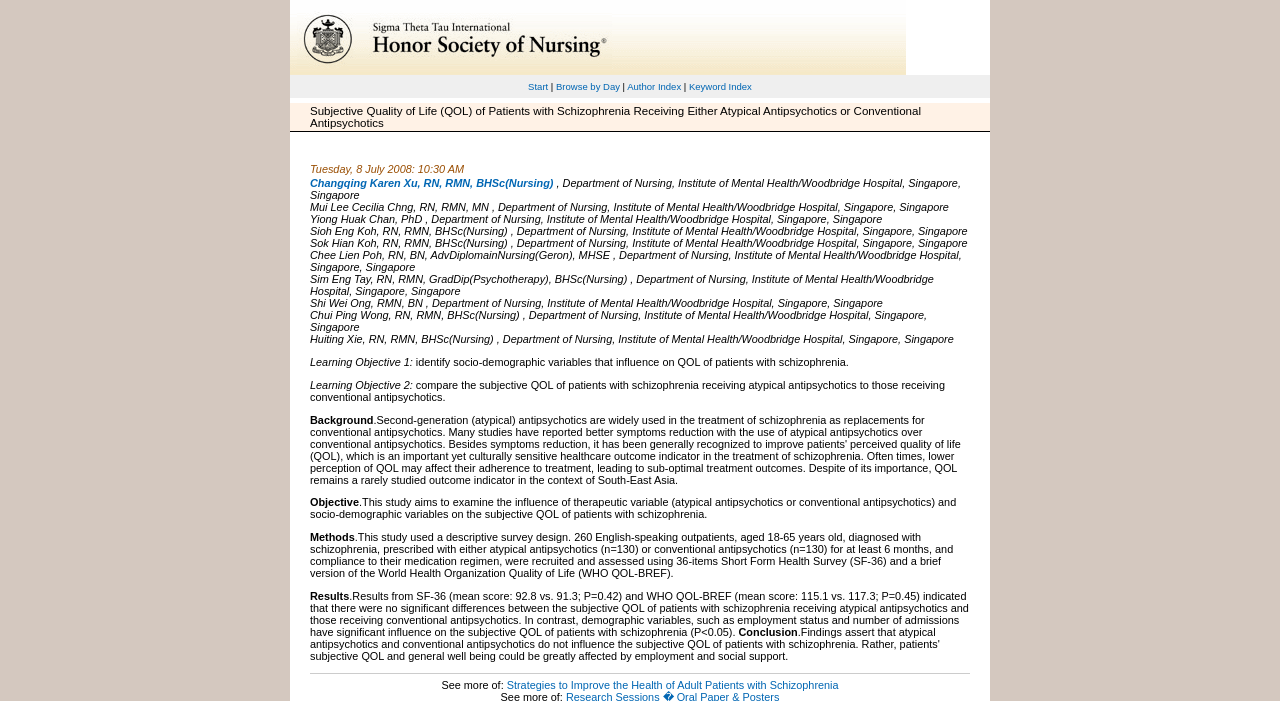Identify the bounding box coordinates of the HTML element based on this description: "Next Post →".

None